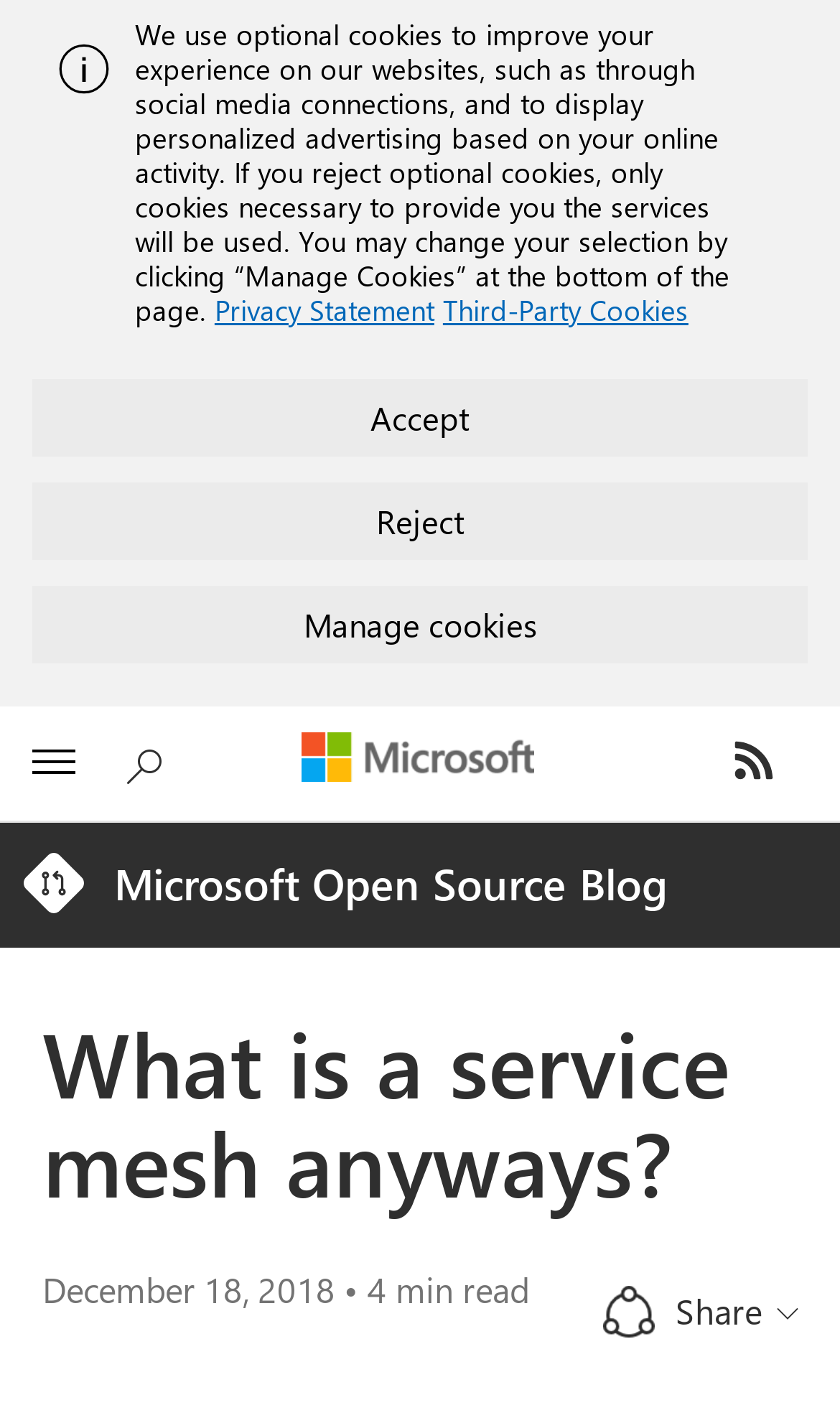How many minutes does it take to read the article?
Using the visual information, answer the question in a single word or phrase.

4 min